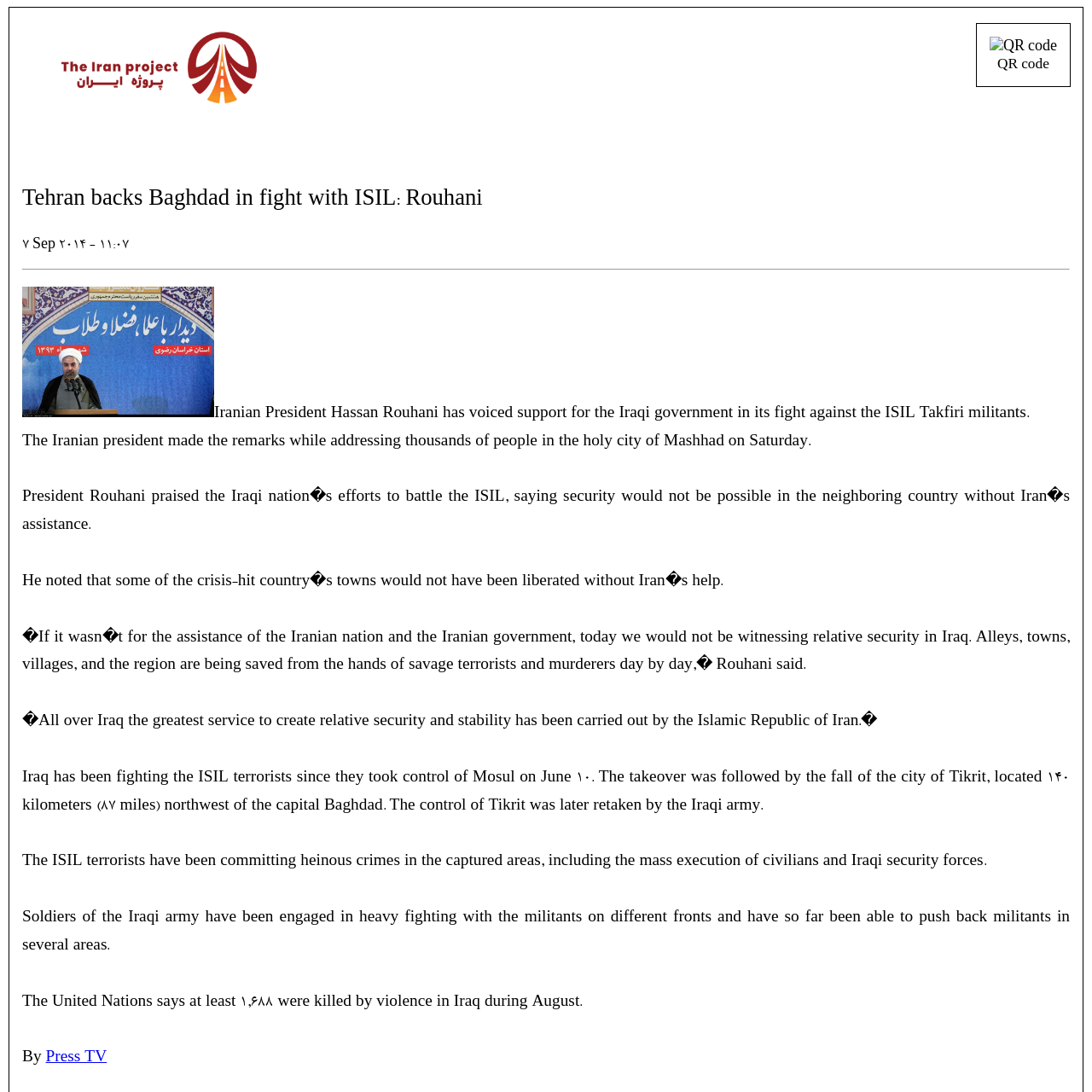Using the webpage screenshot, find the UI element described by Press TV. Provide the bounding box coordinates in the format (top-left x, top-left y, bottom-right x, bottom-right y), ensuring all values are floating point numbers between 0 and 1.

[0.042, 0.962, 0.098, 0.978]